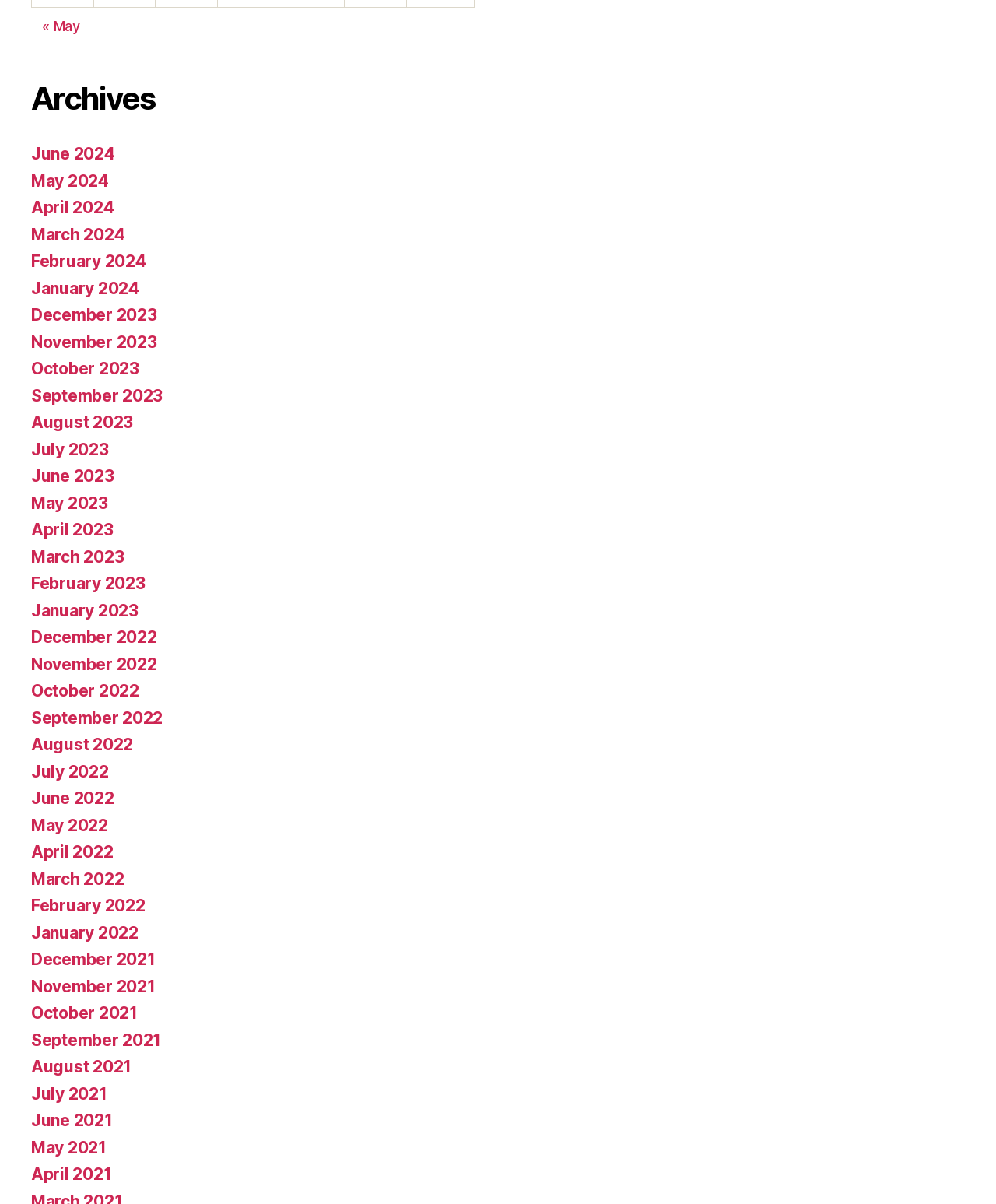Is there a link to the current month?
Look at the image and respond to the question as thoroughly as possible.

The links under the 'Archives' heading only go up to June 2024, and there is no link to the current month.